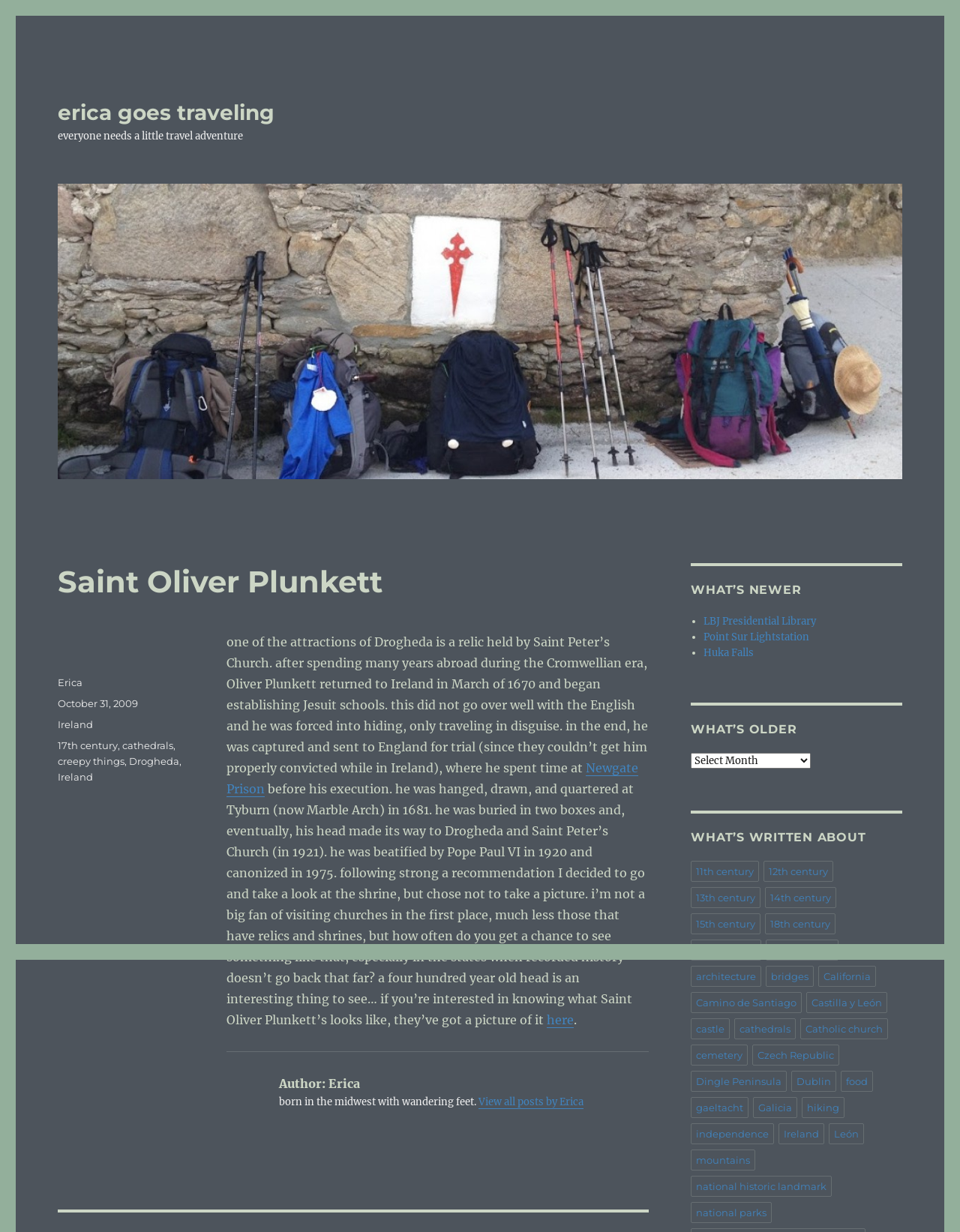Please provide a one-word or short phrase answer to the question:
Where was Saint Oliver Plunkett executed?

Tyburn (now Marble Arch)